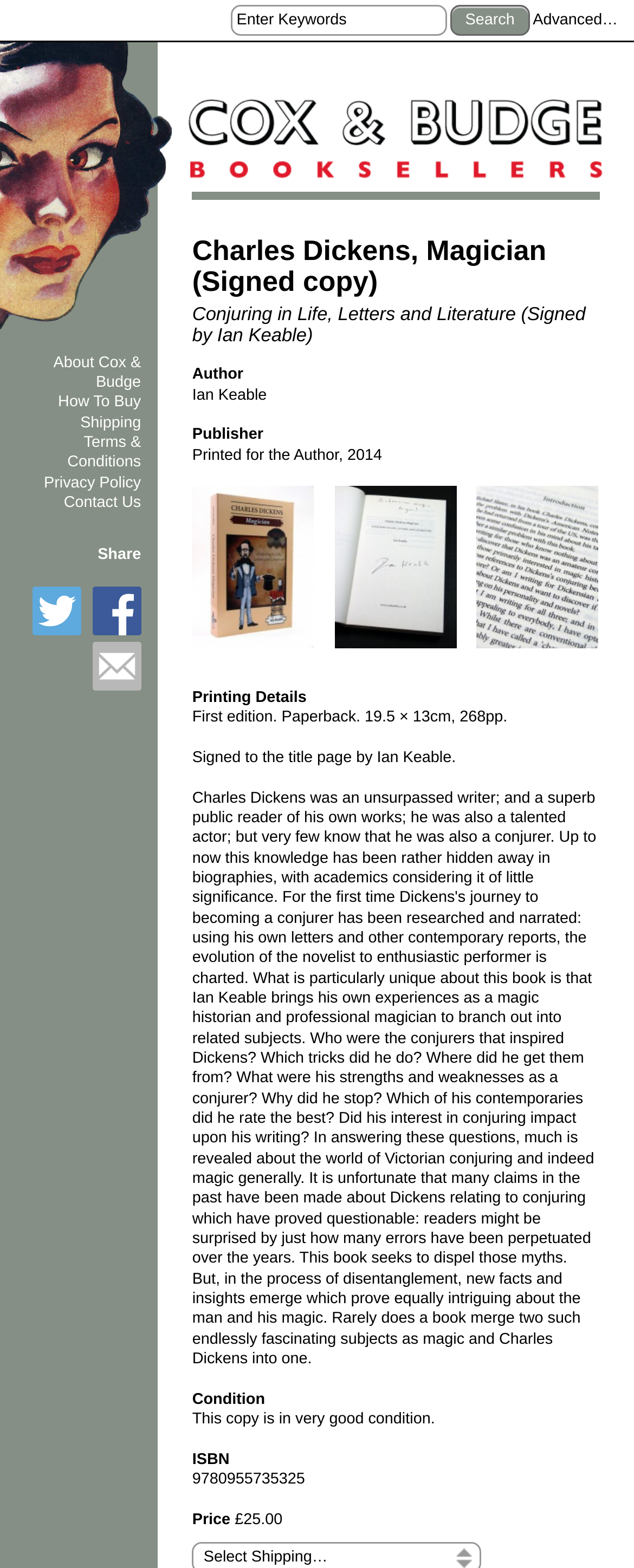Determine the bounding box coordinates for the area that needs to be clicked to fulfill this task: "View book details". The coordinates must be given as four float numbers between 0 and 1, i.e., [left, top, right, bottom].

[0.303, 0.31, 0.496, 0.427]